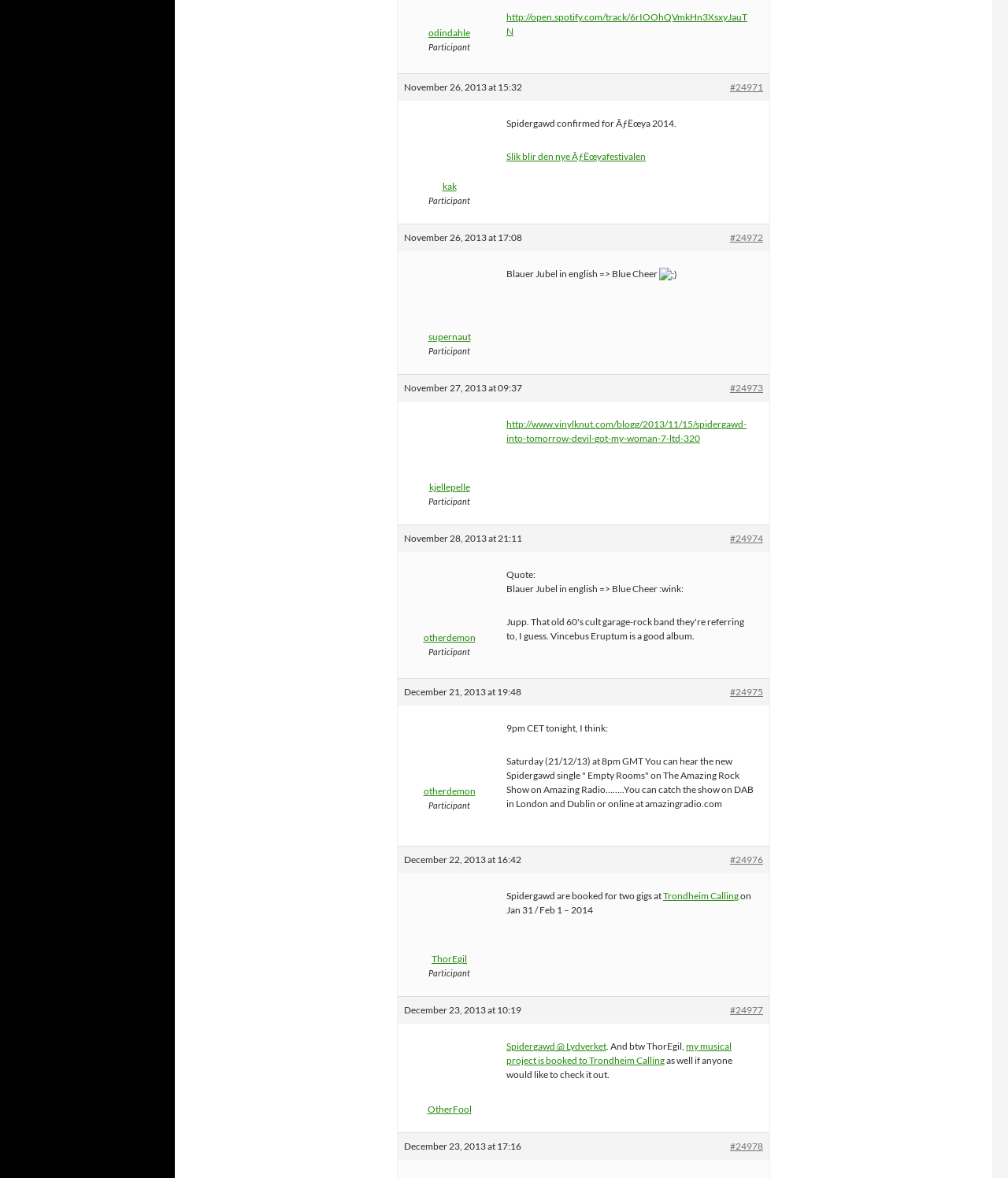Identify the bounding box of the HTML element described as: "Spidergawd @ Lydverket".

[0.502, 0.883, 0.602, 0.893]